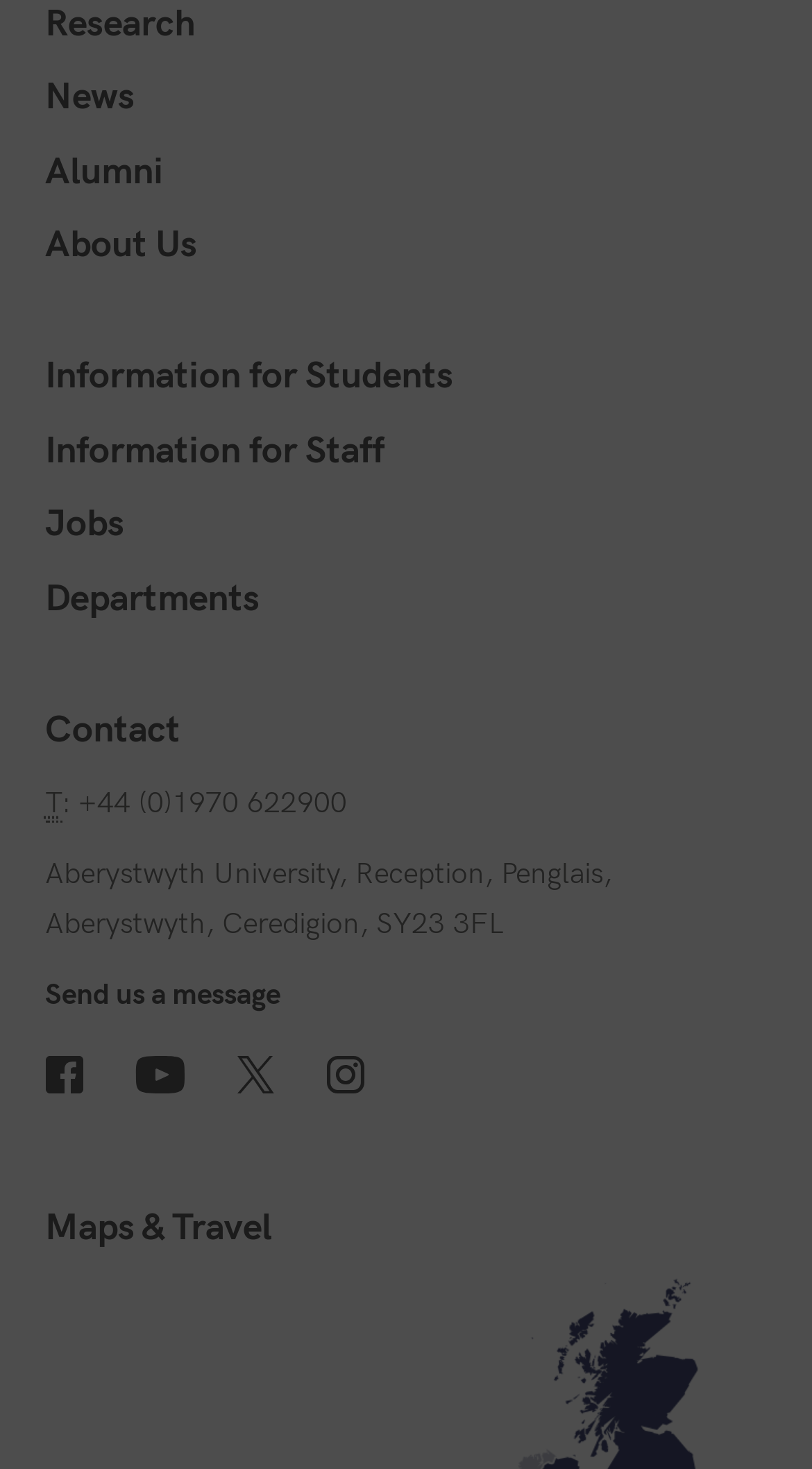Please find the bounding box coordinates of the section that needs to be clicked to achieve this instruction: "Go to News".

[0.056, 0.049, 0.166, 0.08]